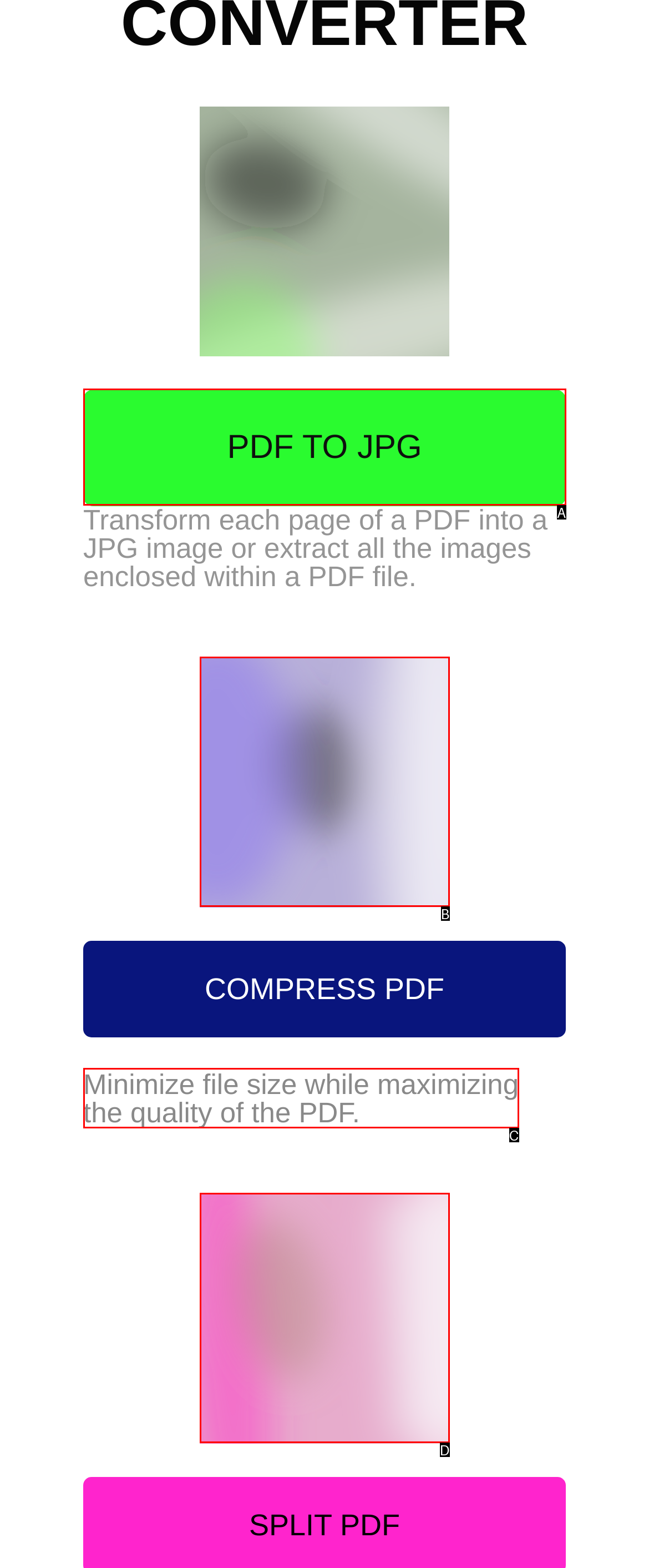Based on the description: PDF TO JPG, find the HTML element that matches it. Provide your answer as the letter of the chosen option.

A